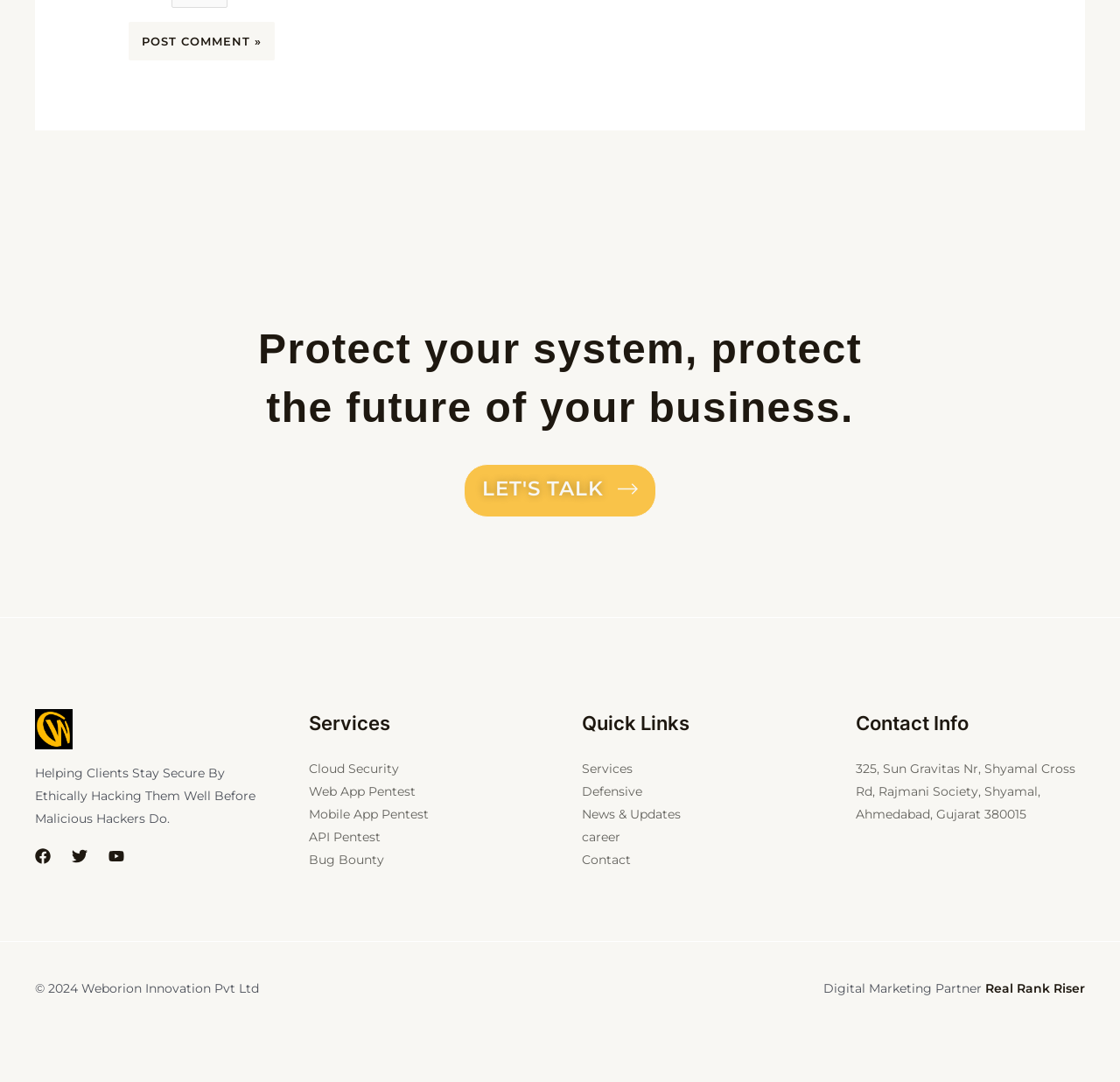What is the purpose of the 'Post Comment »' button?
Answer the question with just one word or phrase using the image.

To post a comment